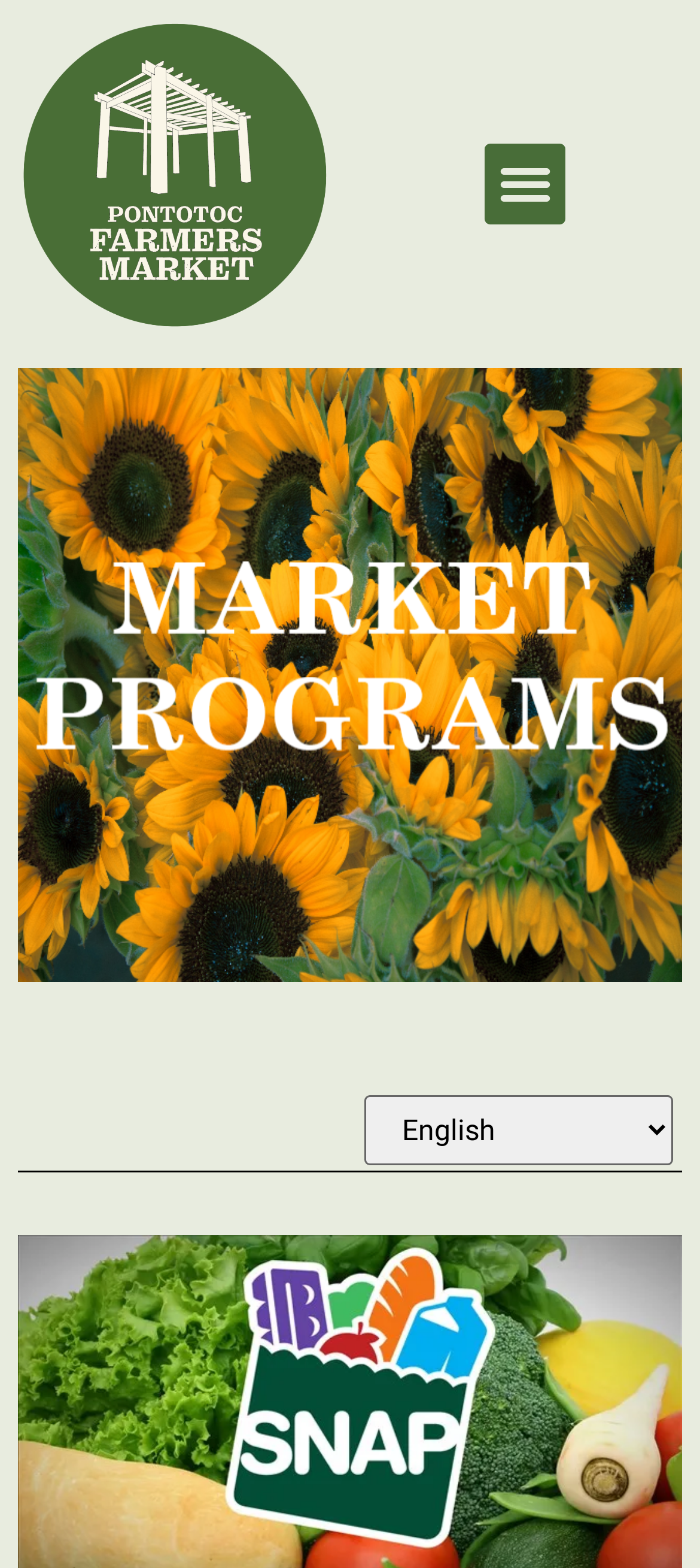Find and provide the bounding box coordinates for the UI element described here: "Menu". The coordinates should be given as four float numbers between 0 and 1: [left, top, right, bottom].

[0.692, 0.092, 0.808, 0.143]